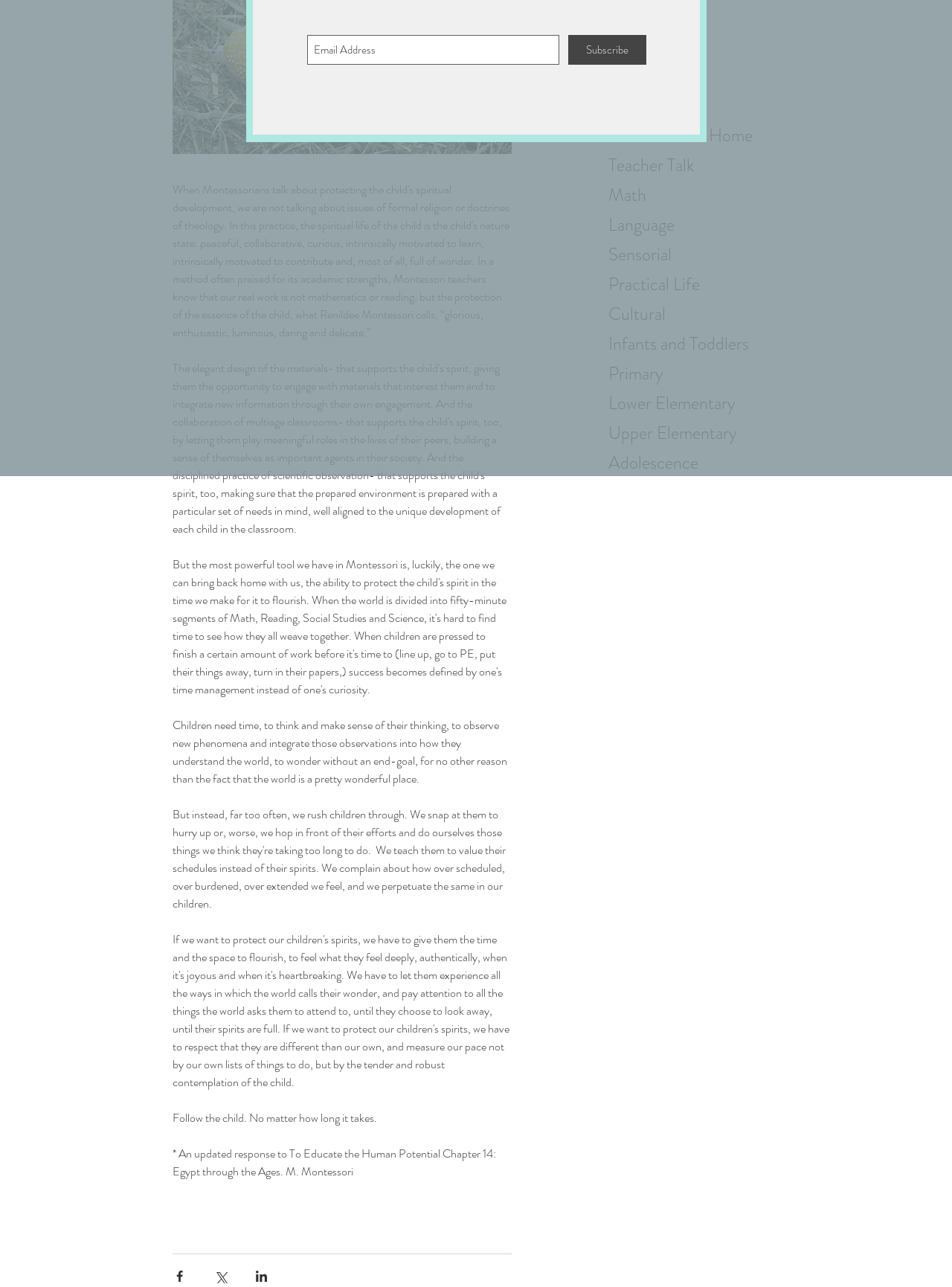Using the provided description: "Math", find the bounding box coordinates of the corresponding UI element. The output should be four float numbers between 0 and 1, in the format [left, top, right, bottom].

[0.638, 0.14, 0.867, 0.163]